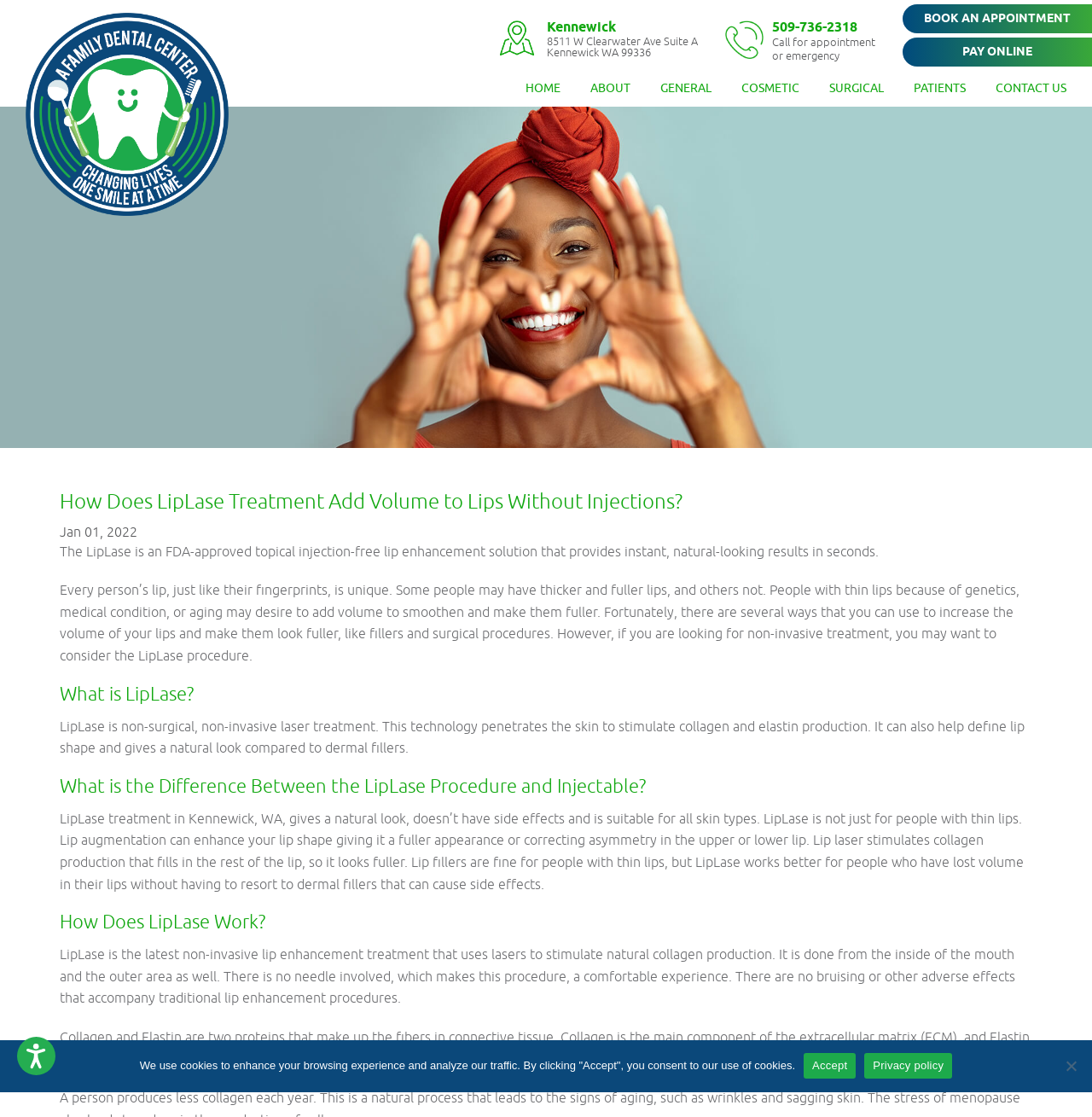Determine the title of the webpage and give its text content.

How Does LipLase Treatment Add Volume to Lips Without Injections?